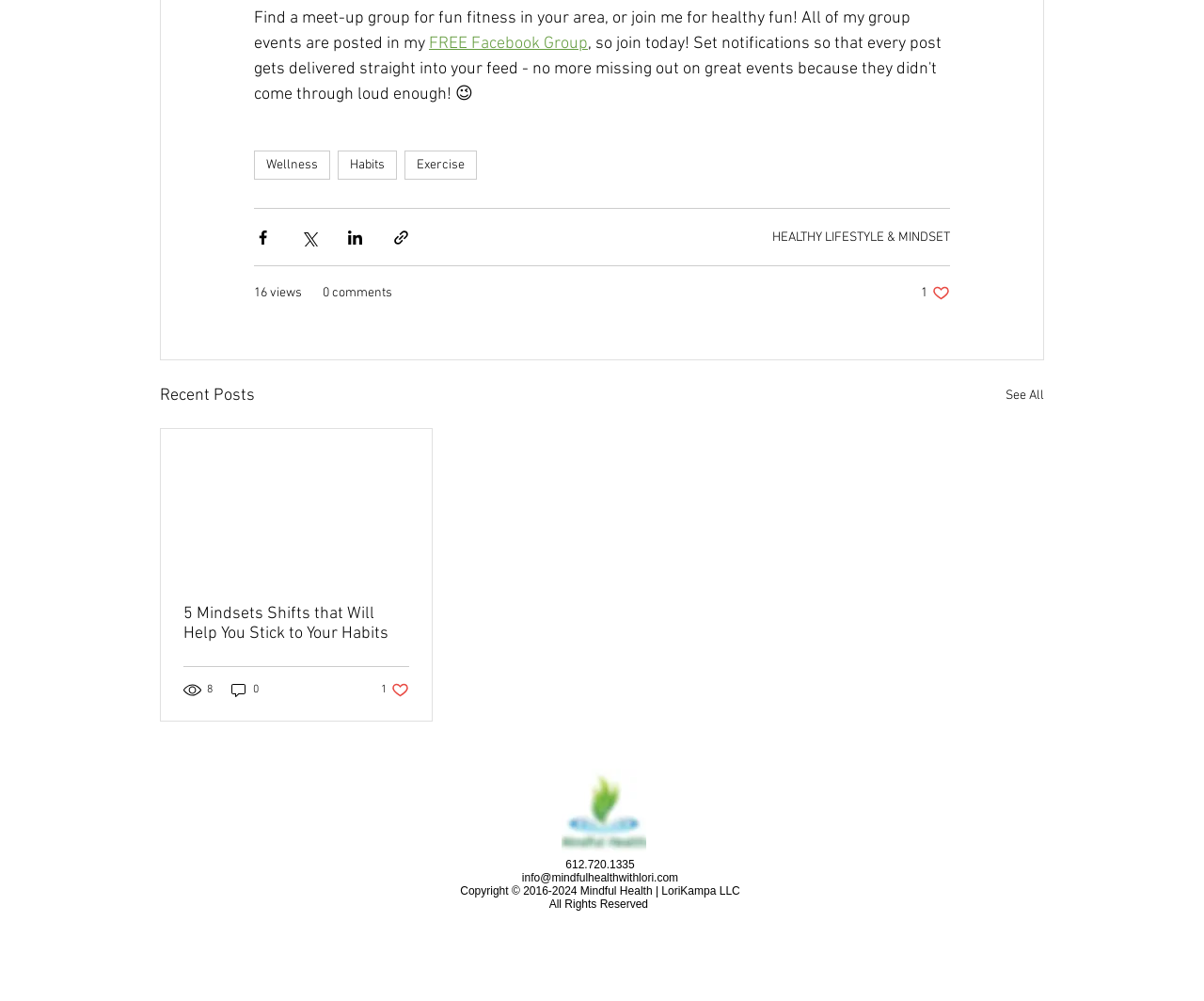What is the contact email address?
Please answer the question with a detailed and comprehensive explanation.

I found a link element labeled 'info@mindfulhealthwithlori.com' which is likely the contact email address for the website.